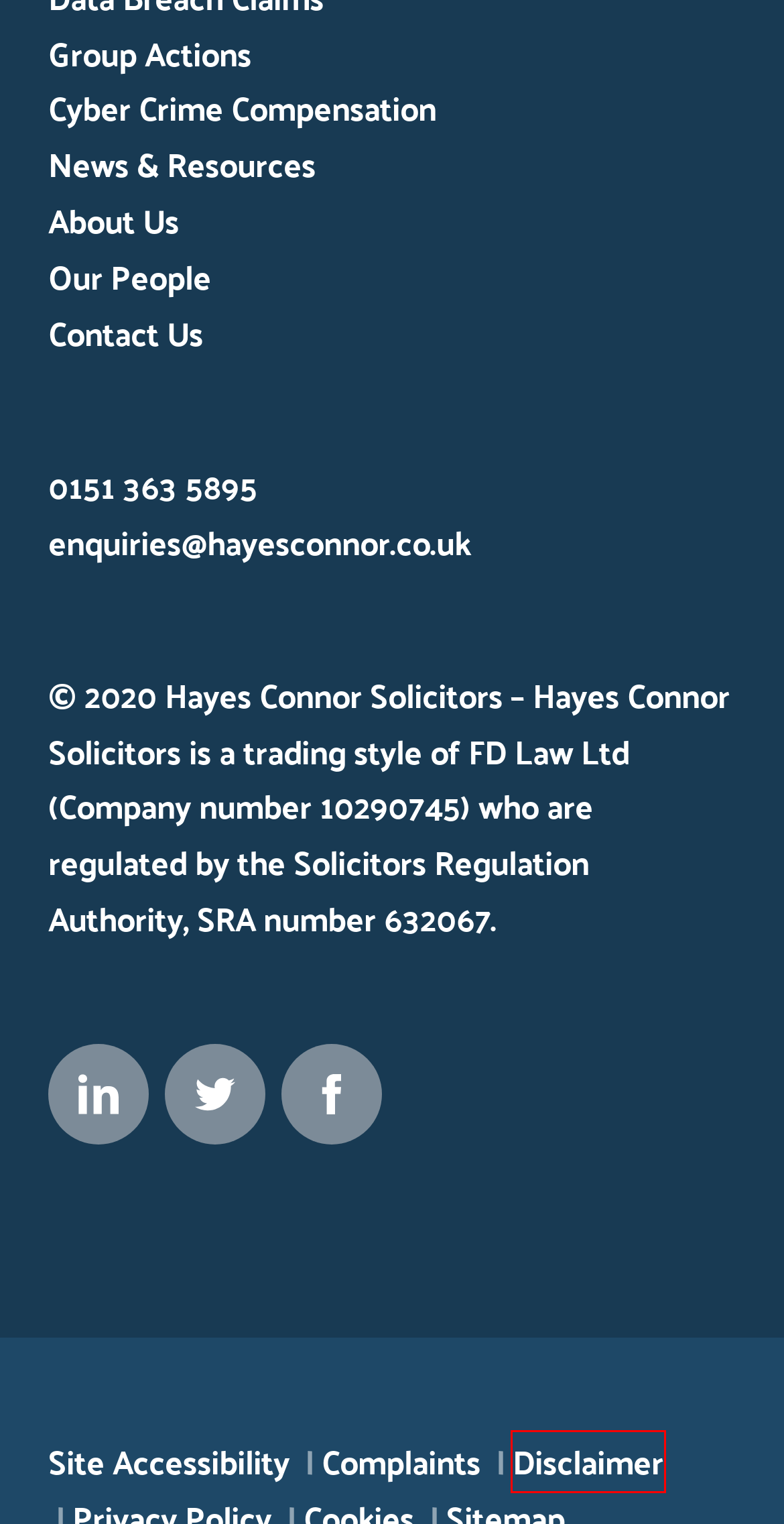You are given a screenshot depicting a webpage with a red bounding box around a UI element. Select the description that best corresponds to the new webpage after clicking the selected element. Here are the choices:
A. Cyber Crime Solicitors - Hayes Connor
B. Complaints - Hayes Connor
C. Site Accessibility - Hayes Connor
D. Disclaimer - Hayes Connor
E. Group Actions - Hayes Connor
F. Our People - Hayes Connor
G. About Us - Hayes Connor
H. Contact Us - Hayes Connor

D